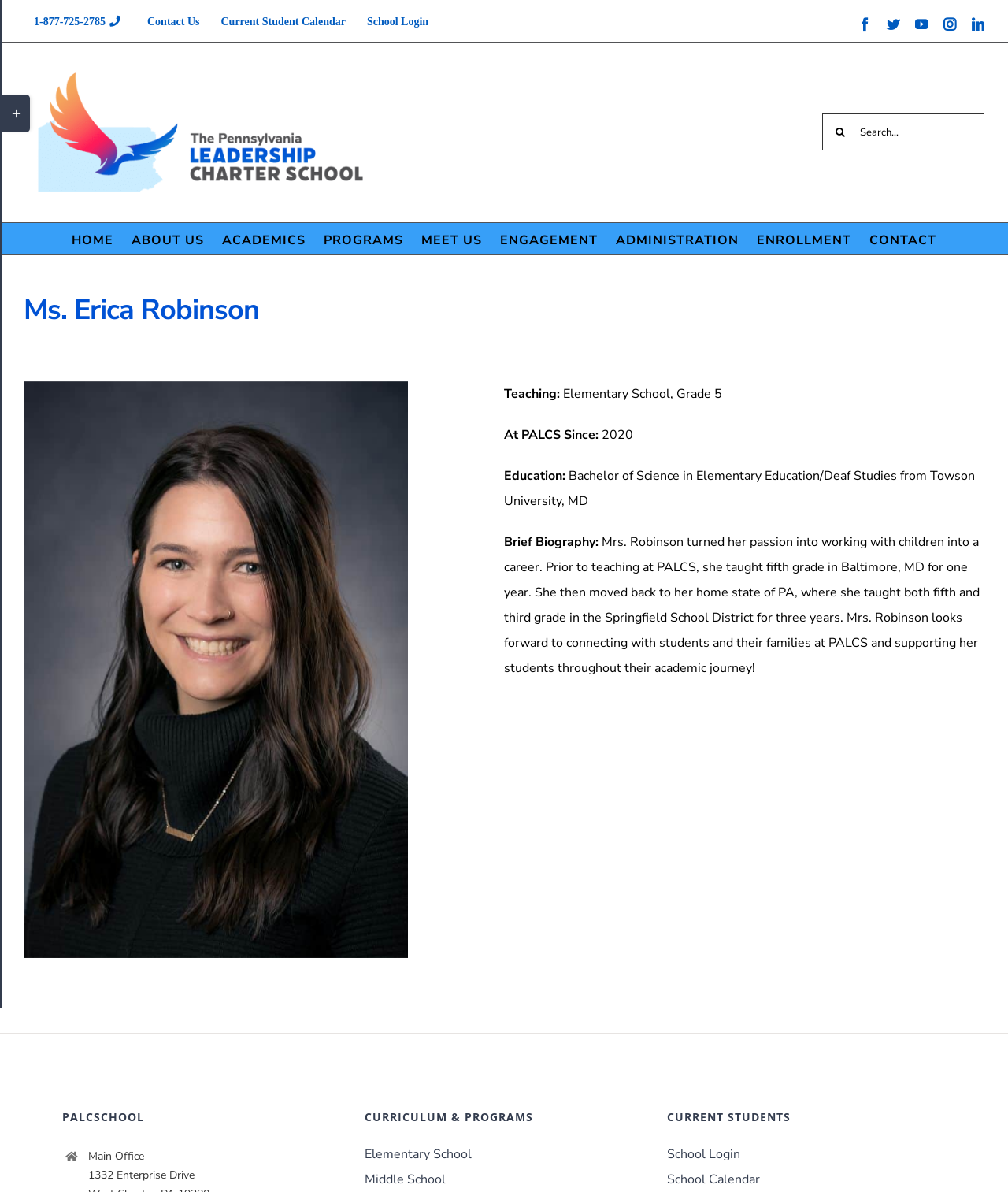What is the name of the school?
Please respond to the question thoroughly and include all relevant details.

I found the school name by looking at the heading element that says 'PALCSCHOOL' and also by reading the main office address section that mentions the school name.